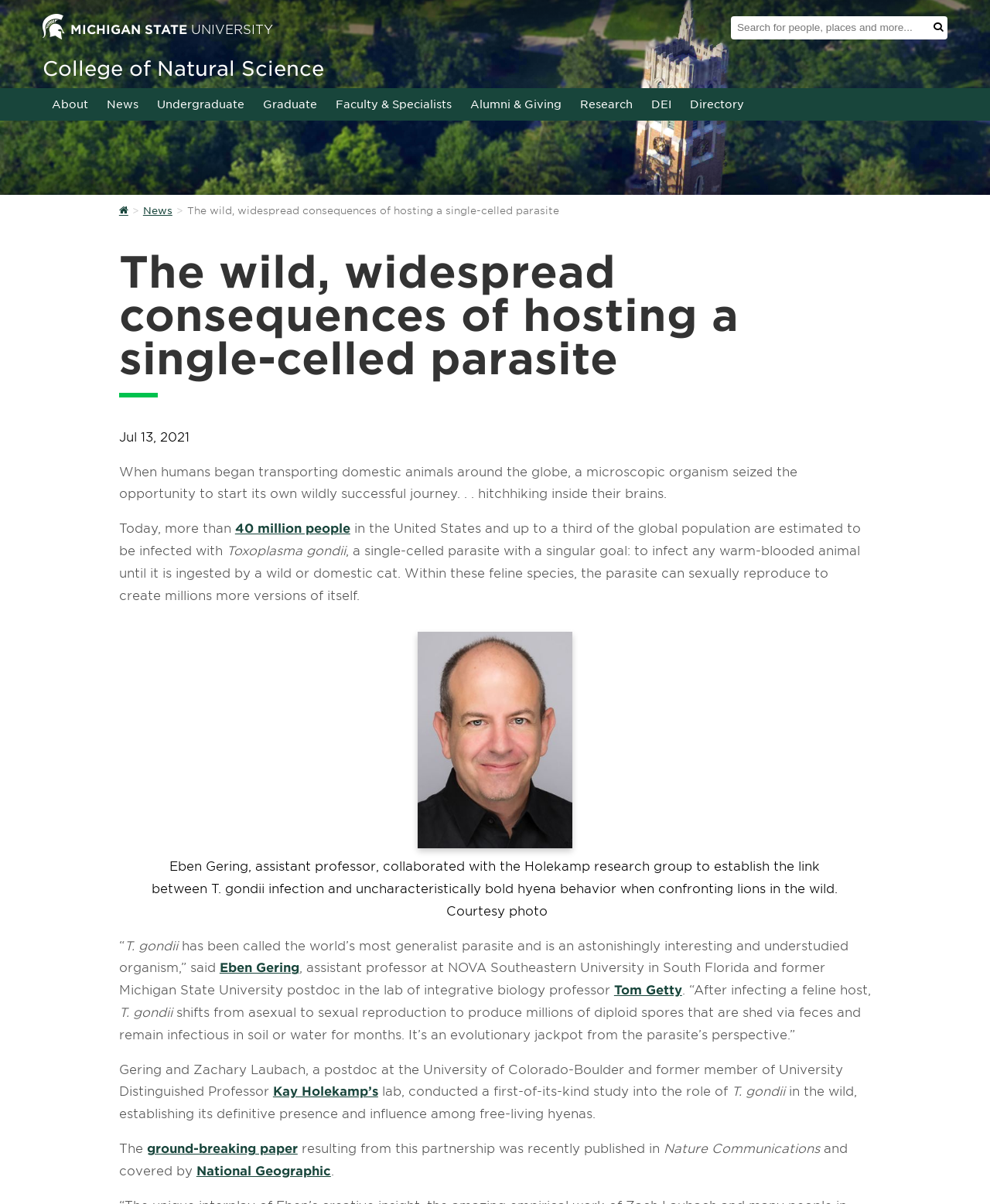Can you determine the bounding box coordinates of the area that needs to be clicked to fulfill the following instruction: "View the image"?

[0.422, 0.525, 0.578, 0.705]